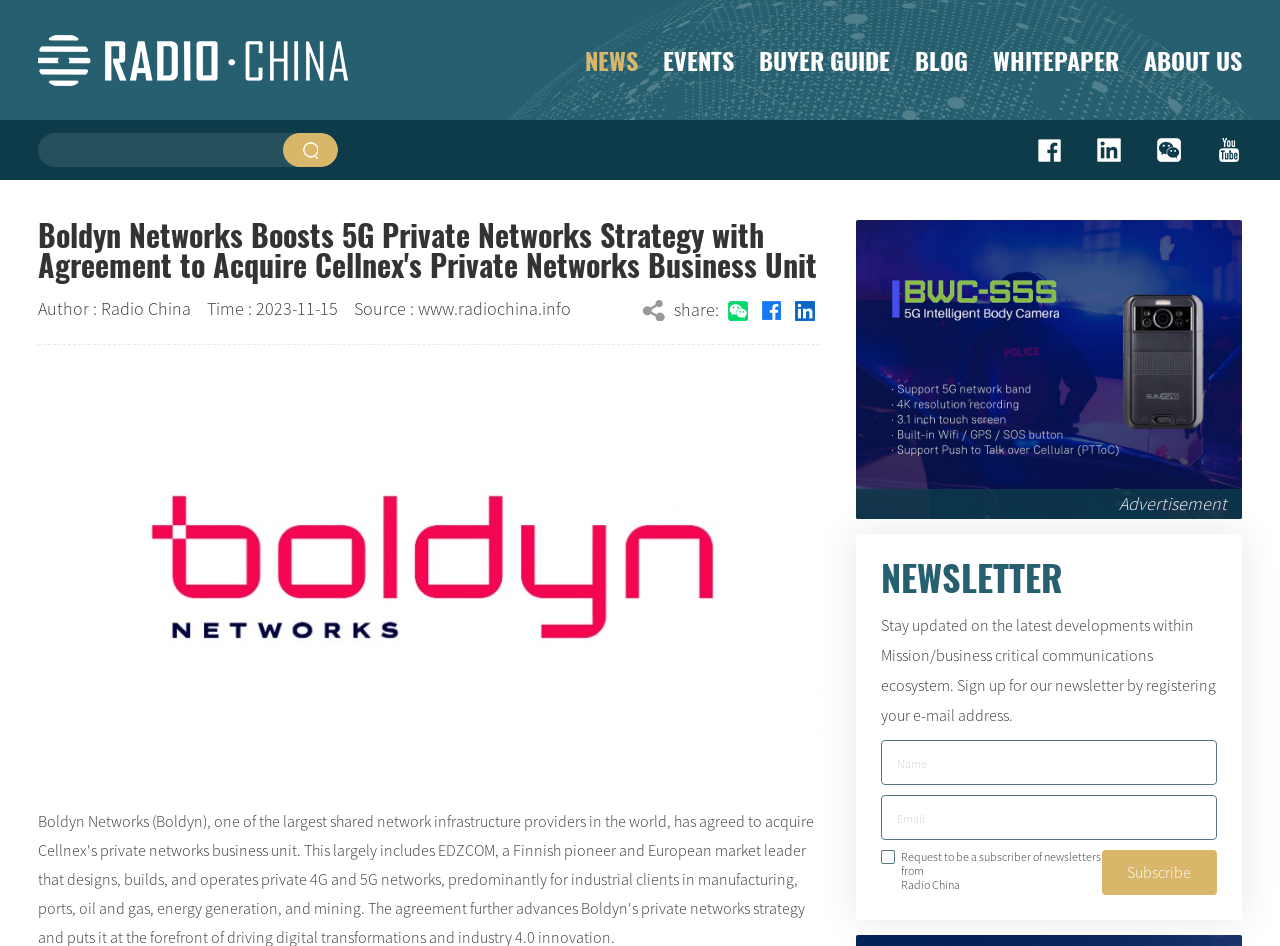Could you please study the image and provide a detailed answer to the question:
What is the button below the newsletter subscription form?

The button below the newsletter subscription form is labeled 'Subscribe', which is used to submit the form and complete the subscription process.